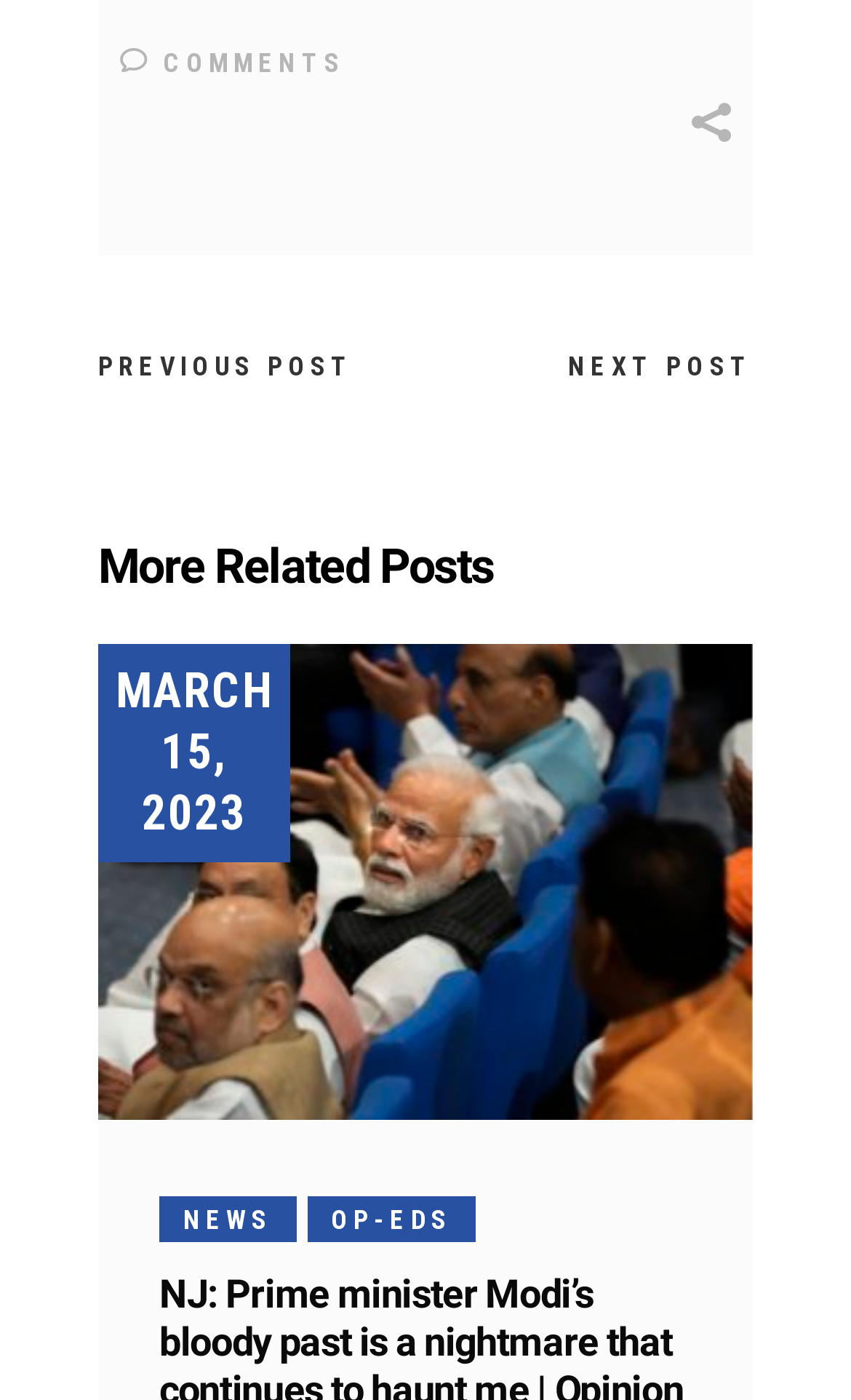Bounding box coordinates should be in the format (top-left x, top-left y, bottom-right x, bottom-right y) and all values should be floating point numbers between 0 and 1. Determine the bounding box coordinate for the UI element described as: next post

[0.668, 0.24, 0.885, 0.284]